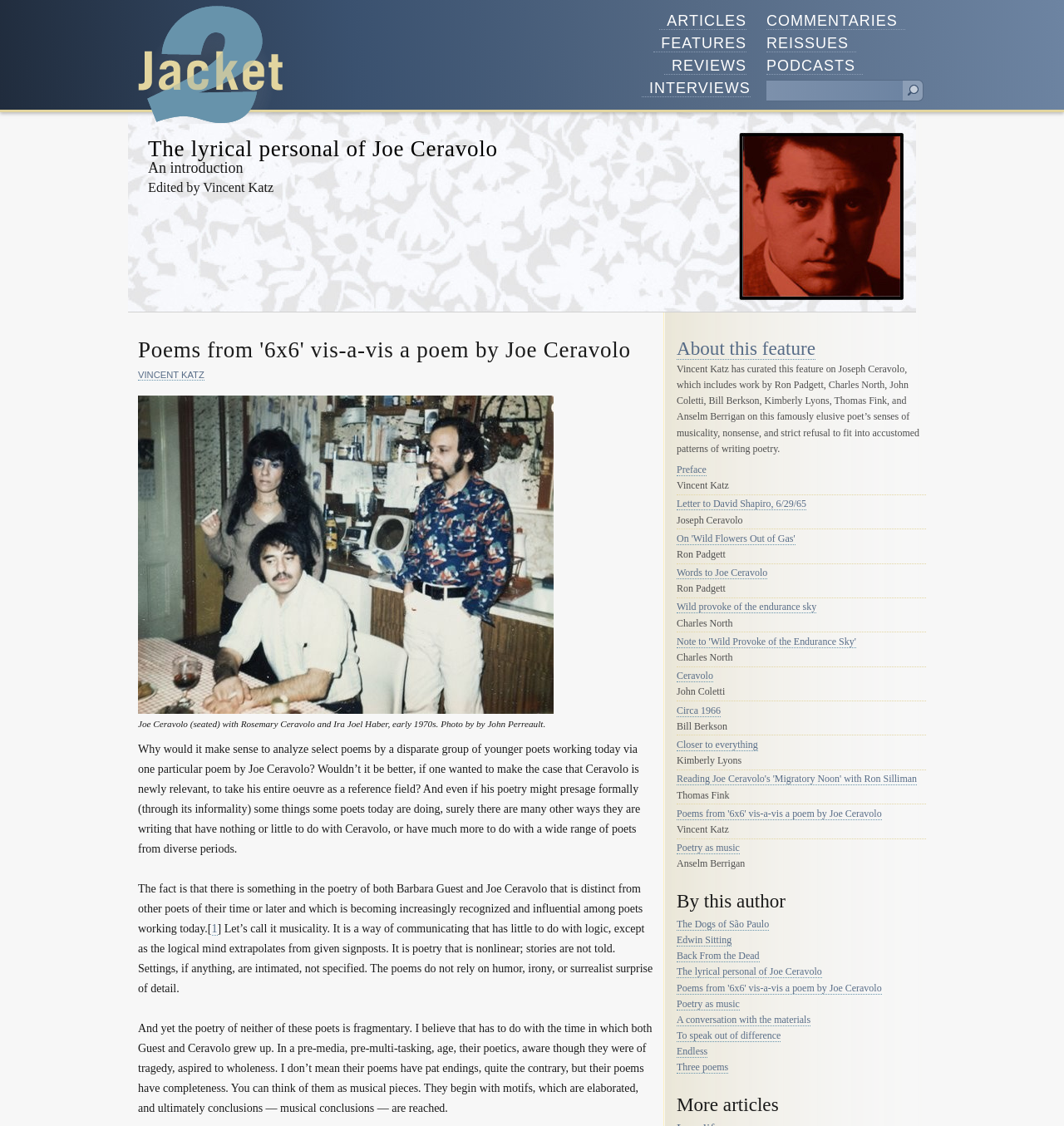Please identify the bounding box coordinates of the element that needs to be clicked to execute the following command: "Check the link 'ARTICLES'". Provide the bounding box using four float numbers between 0 and 1, formatted as [left, top, right, bottom].

[0.62, 0.011, 0.702, 0.027]